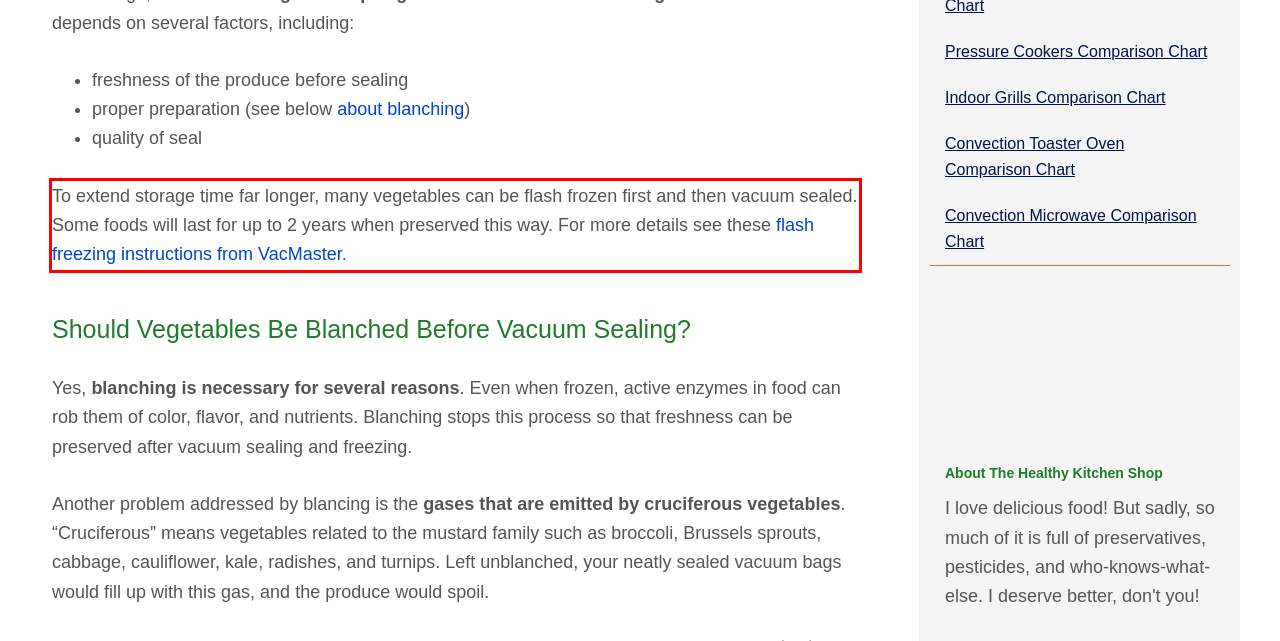You have a webpage screenshot with a red rectangle surrounding a UI element. Extract the text content from within this red bounding box.

To extend storage time far longer, many vegetables can be flash frozen first and then vacuum sealed. Some foods will last for up to 2 years when preserved this way. For more details see these flash freezing instructions from VacMaster.